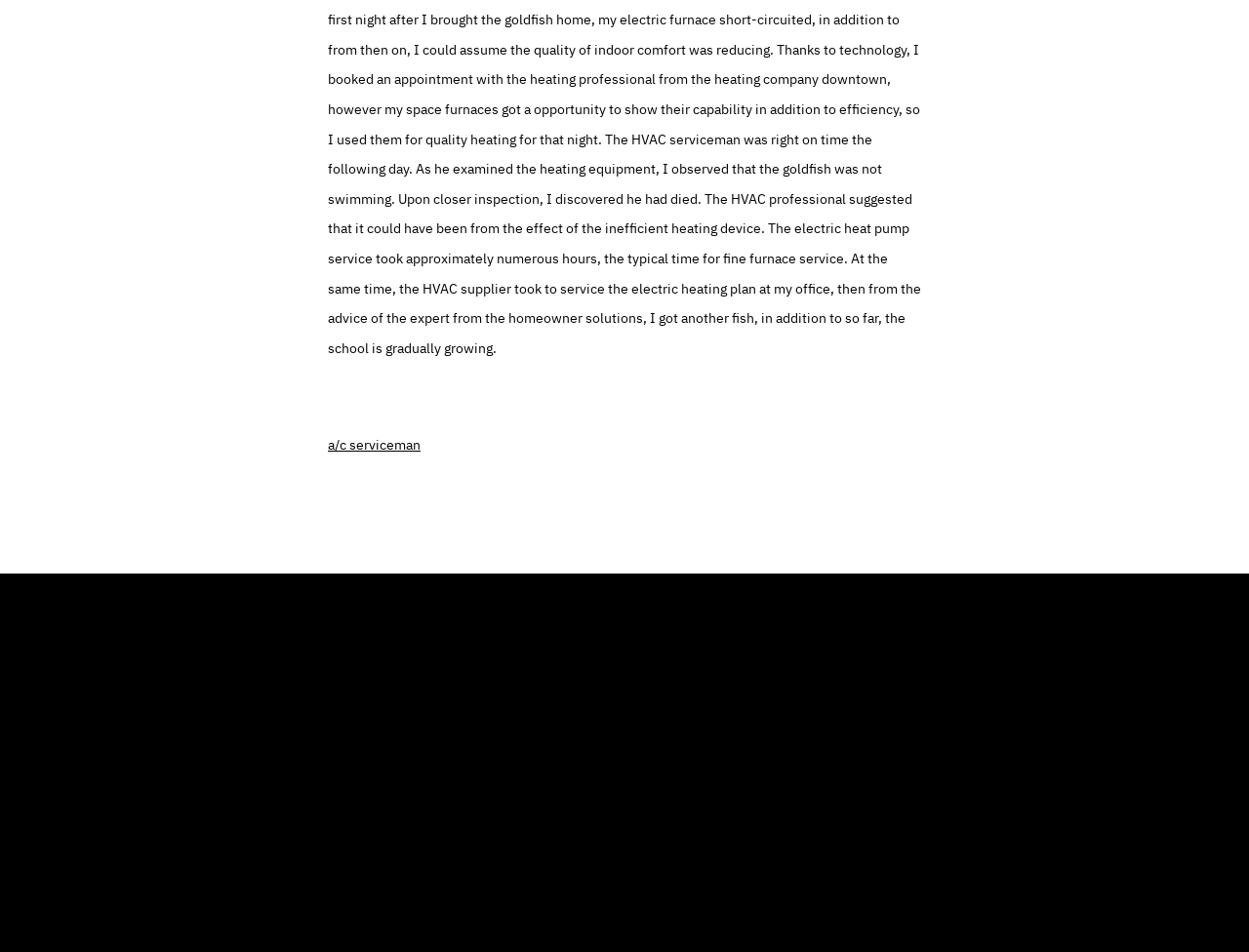Identify the bounding box of the UI component described as: "Home".

[0.296, 0.774, 0.321, 0.79]